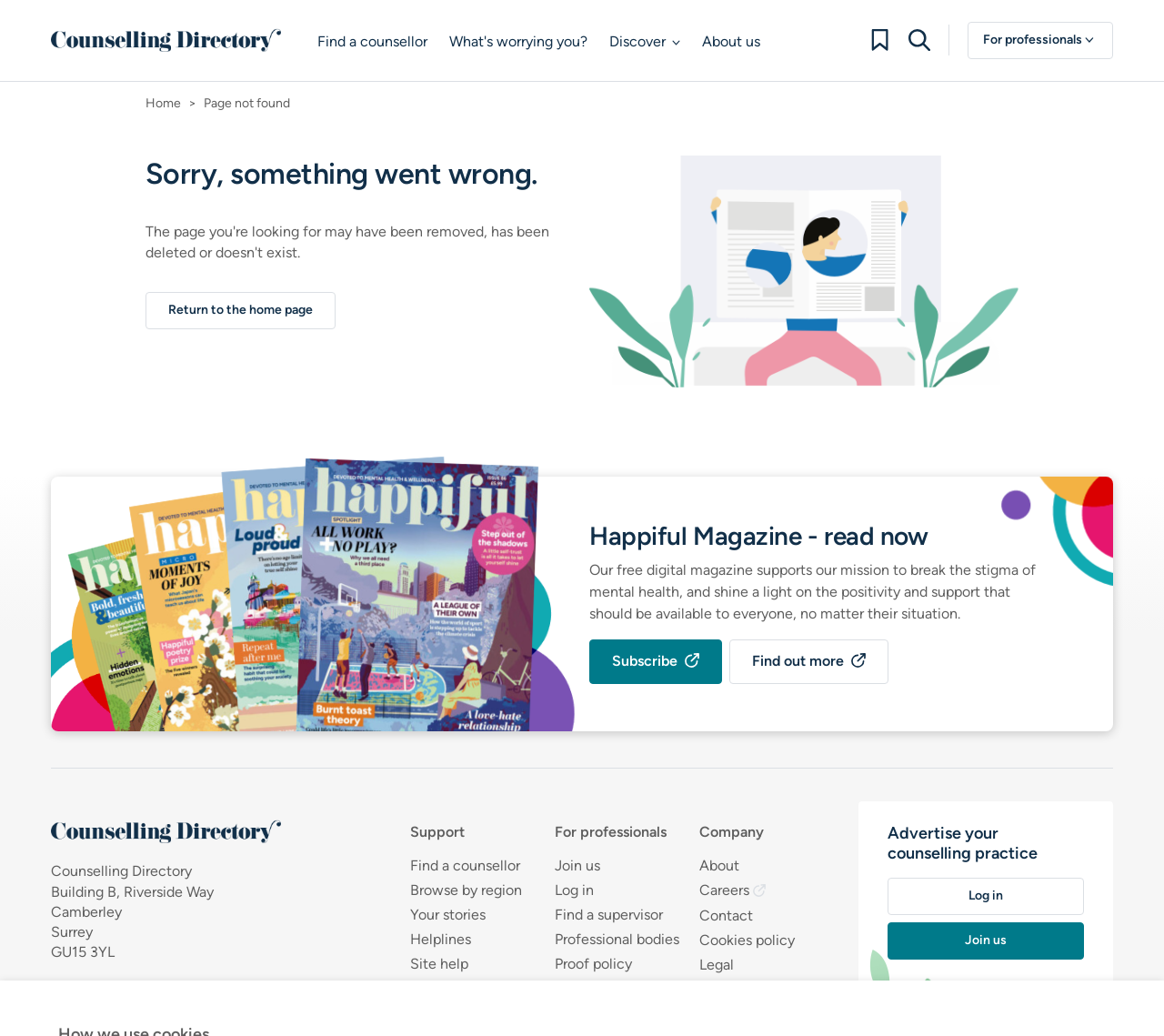Can you show the bounding box coordinates of the region to click on to complete the task described in the instruction: "Return to the home page"?

[0.125, 0.282, 0.288, 0.318]